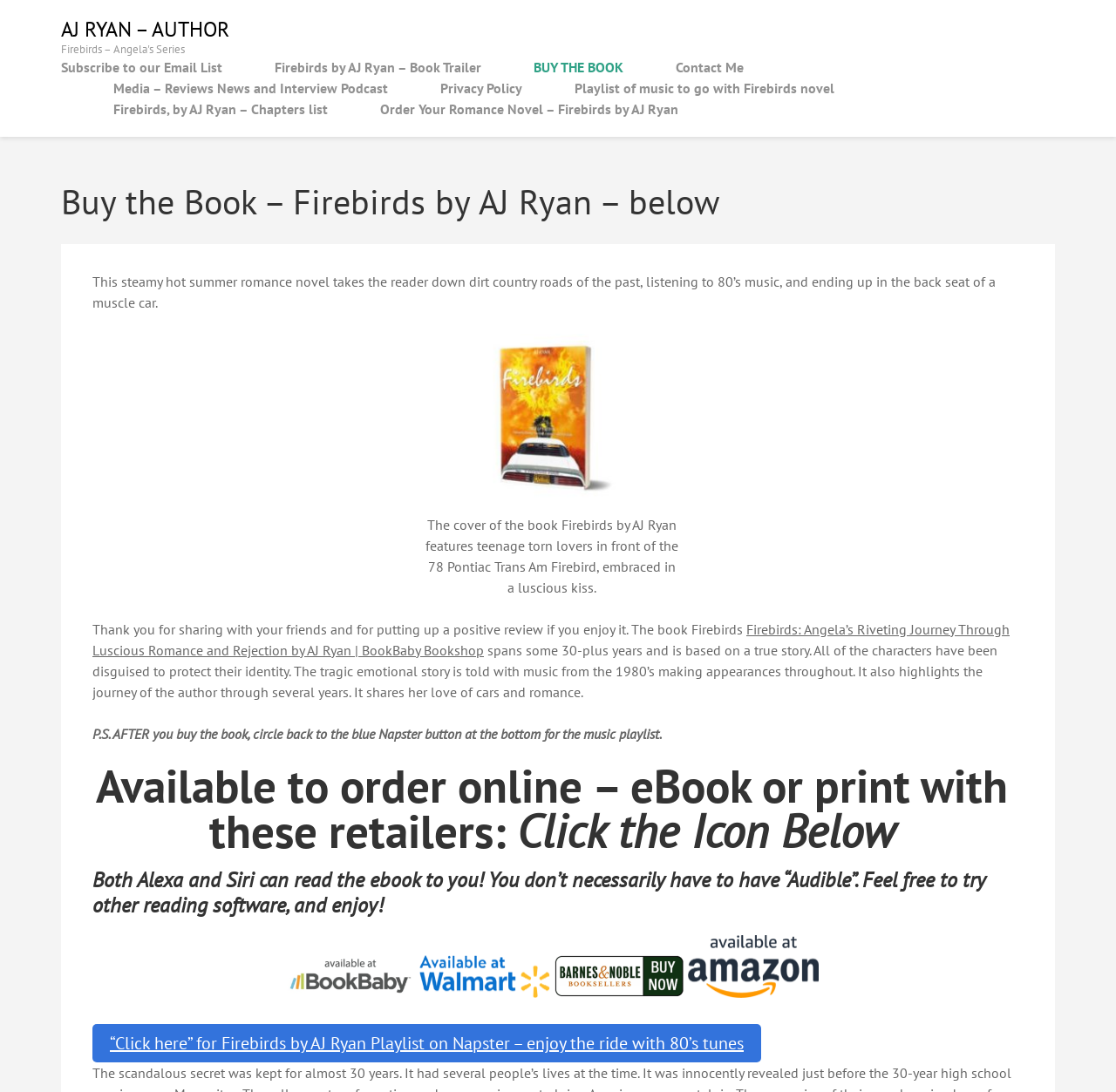Identify the bounding box coordinates of the clickable region required to complete the instruction: "Order the romance novel". The coordinates should be given as four float numbers within the range of 0 and 1, i.e., [left, top, right, bottom].

[0.341, 0.09, 0.608, 0.109]